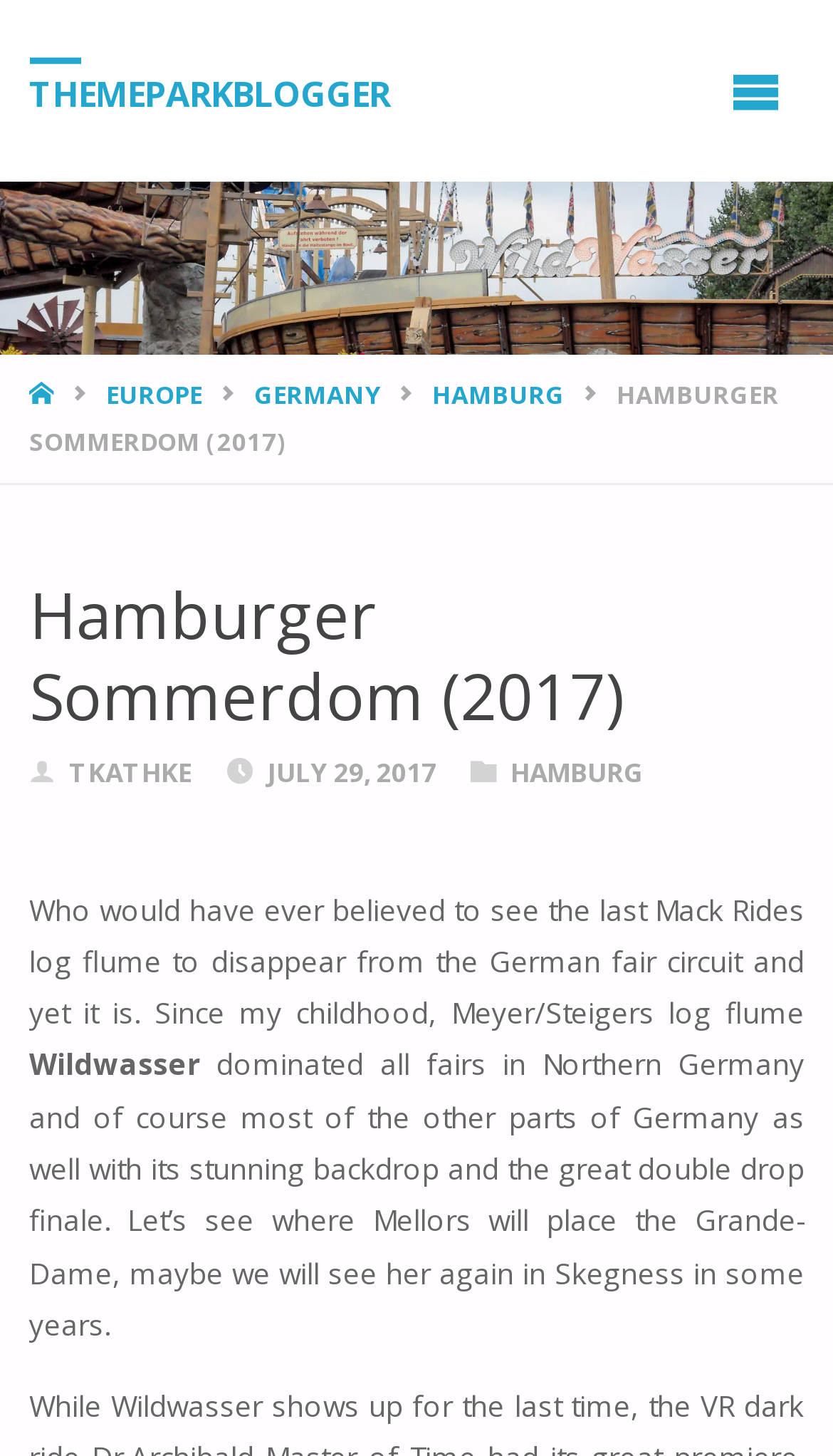Determine the coordinates of the bounding box for the clickable area needed to execute this instruction: "view Hamburg page".

[0.519, 0.26, 0.678, 0.282]